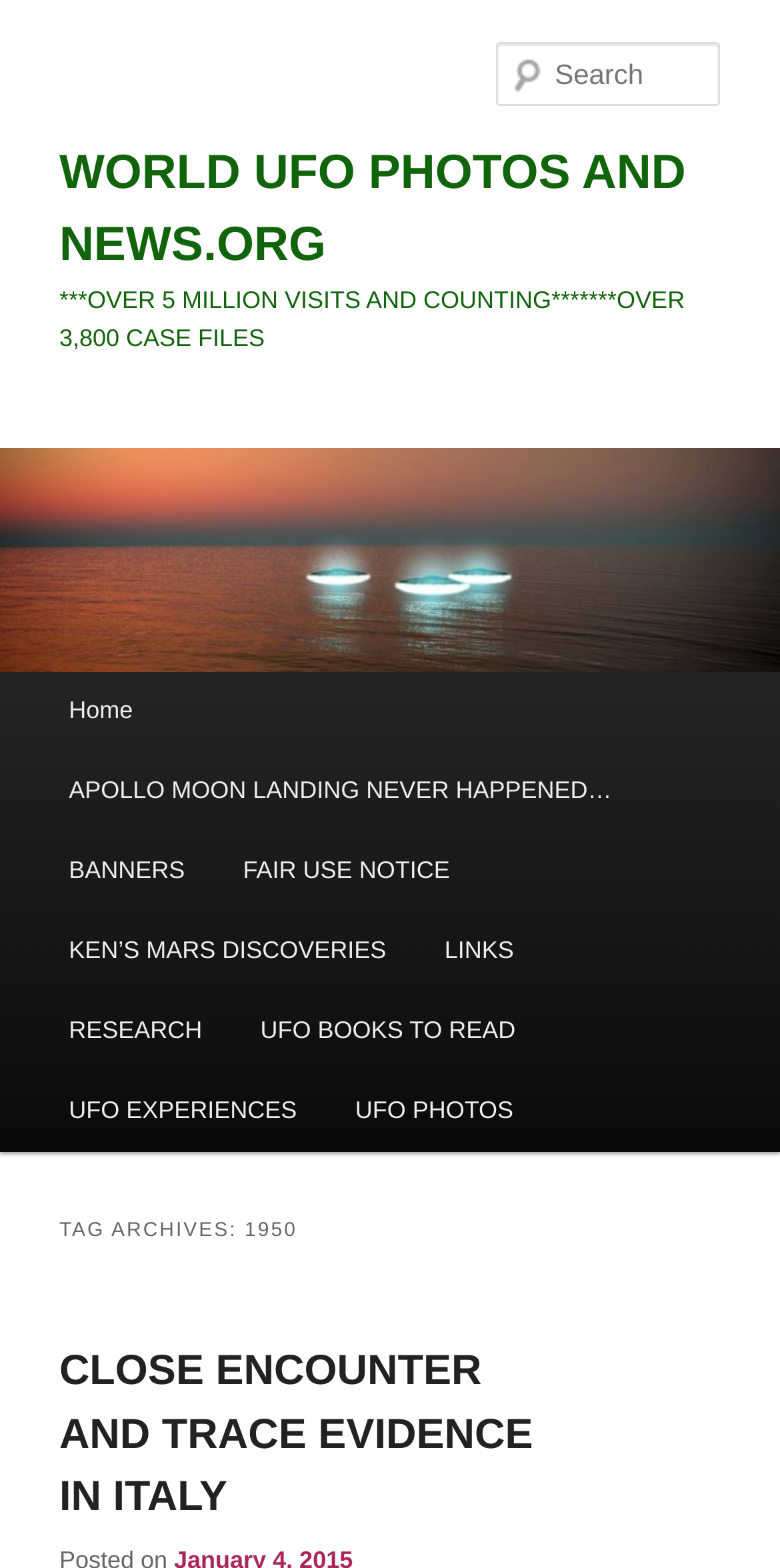Identify and provide the text of the main header on the webpage.

WORLD UFO PHOTOS AND NEWS.ORG